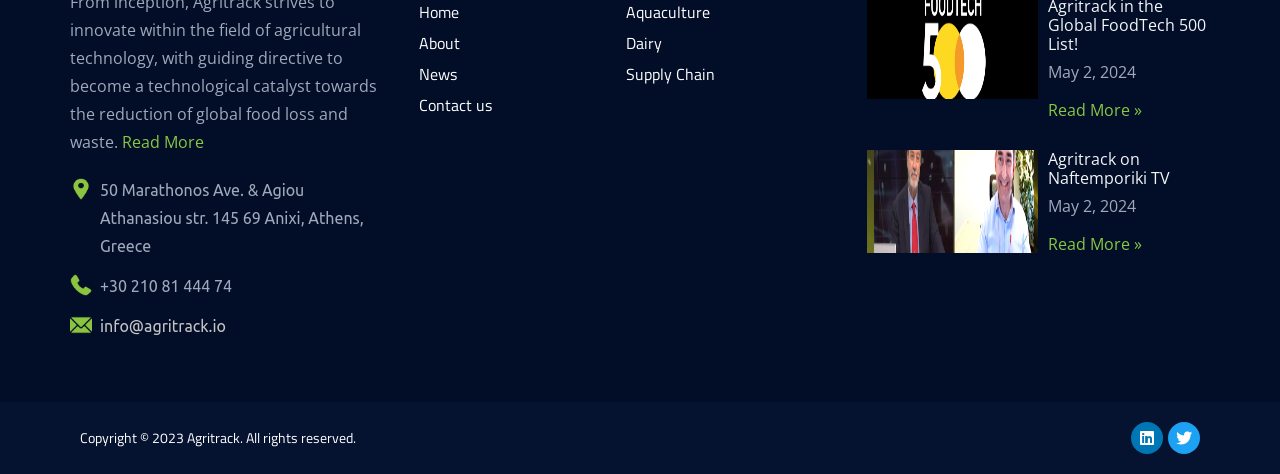Using the information in the image, could you please answer the following question in detail:
What is the date of the news article 'Agritrack on Naftemporiki TV'?

I found the date by looking at the static text element with the bounding box coordinates [0.819, 0.412, 0.888, 0.458] which contains the date information.